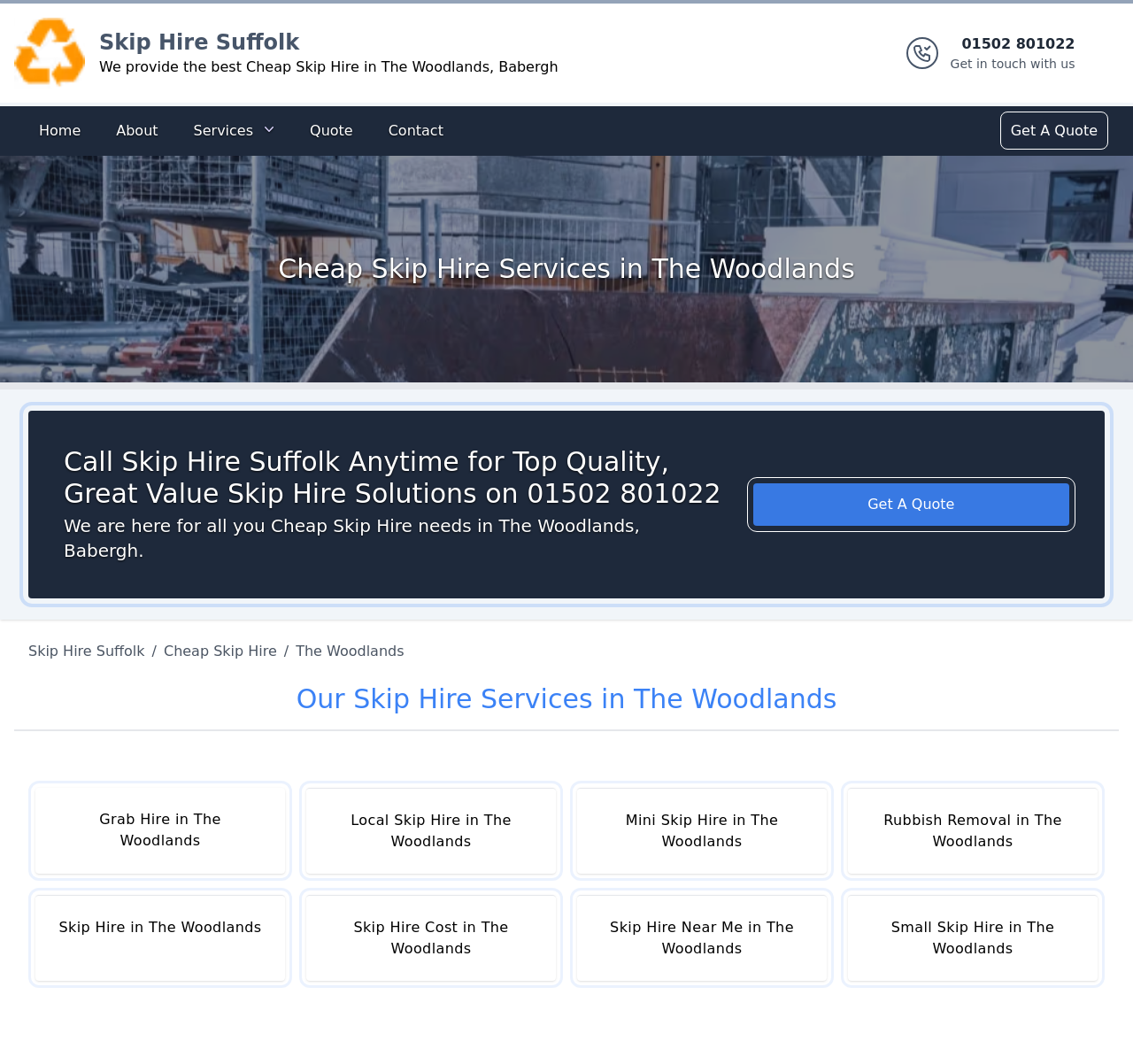Please find the bounding box coordinates of the element that you should click to achieve the following instruction: "Explore grab hire services in The Woodlands". The coordinates should be presented as four float numbers between 0 and 1: [left, top, right, bottom].

[0.031, 0.74, 0.252, 0.821]